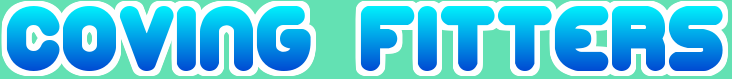Refer to the image and provide an in-depth answer to the question: 
What service is being highlighted in the image?

The service being highlighted in the image is coving fitting services because the caption mentions that the design 'conveys the specific focus on coving fitting services in East Runton, Norfolk'.